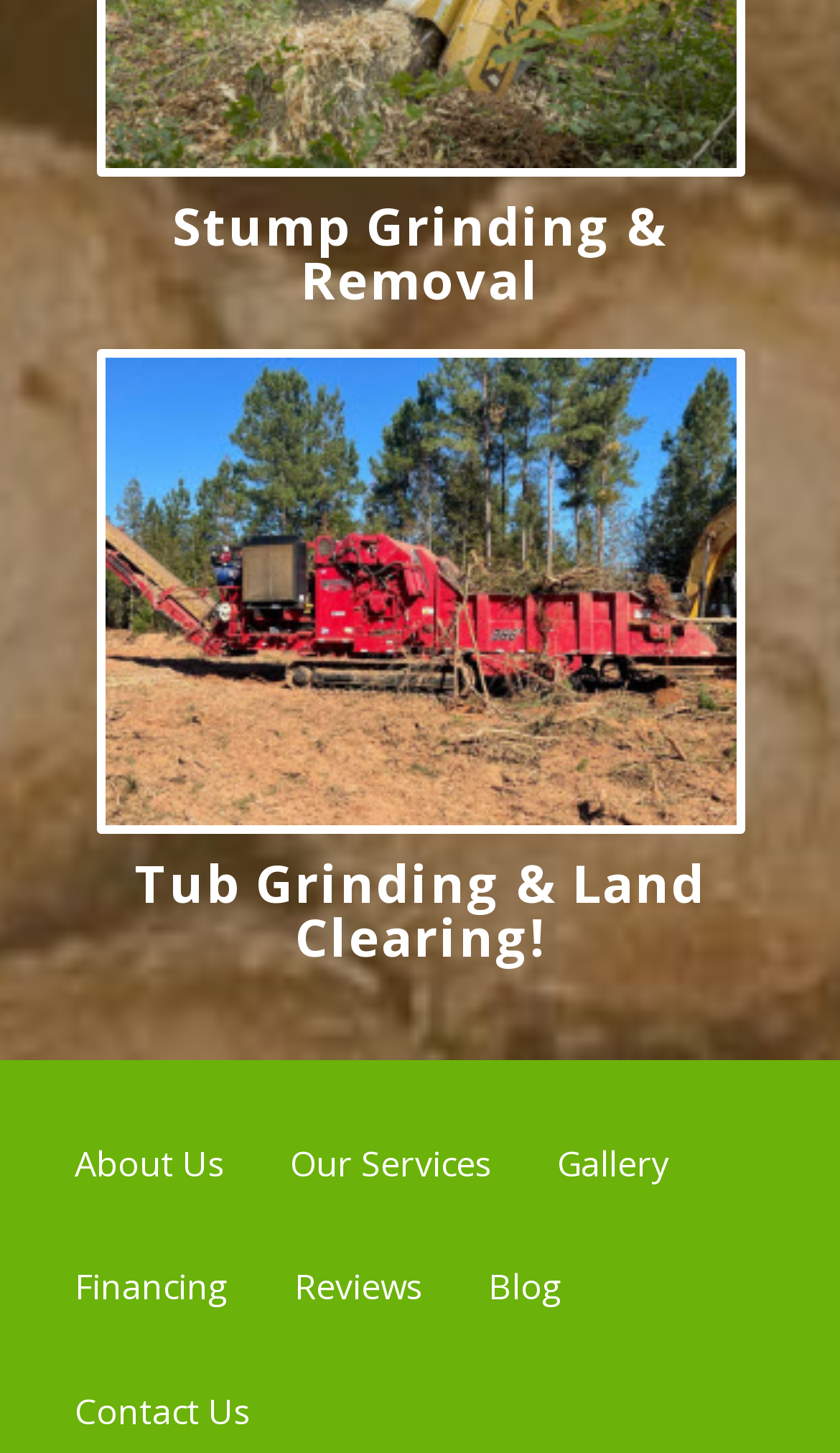Are there any links related to services on the webpage?
Please provide a single word or phrase as the answer based on the screenshot.

Yes